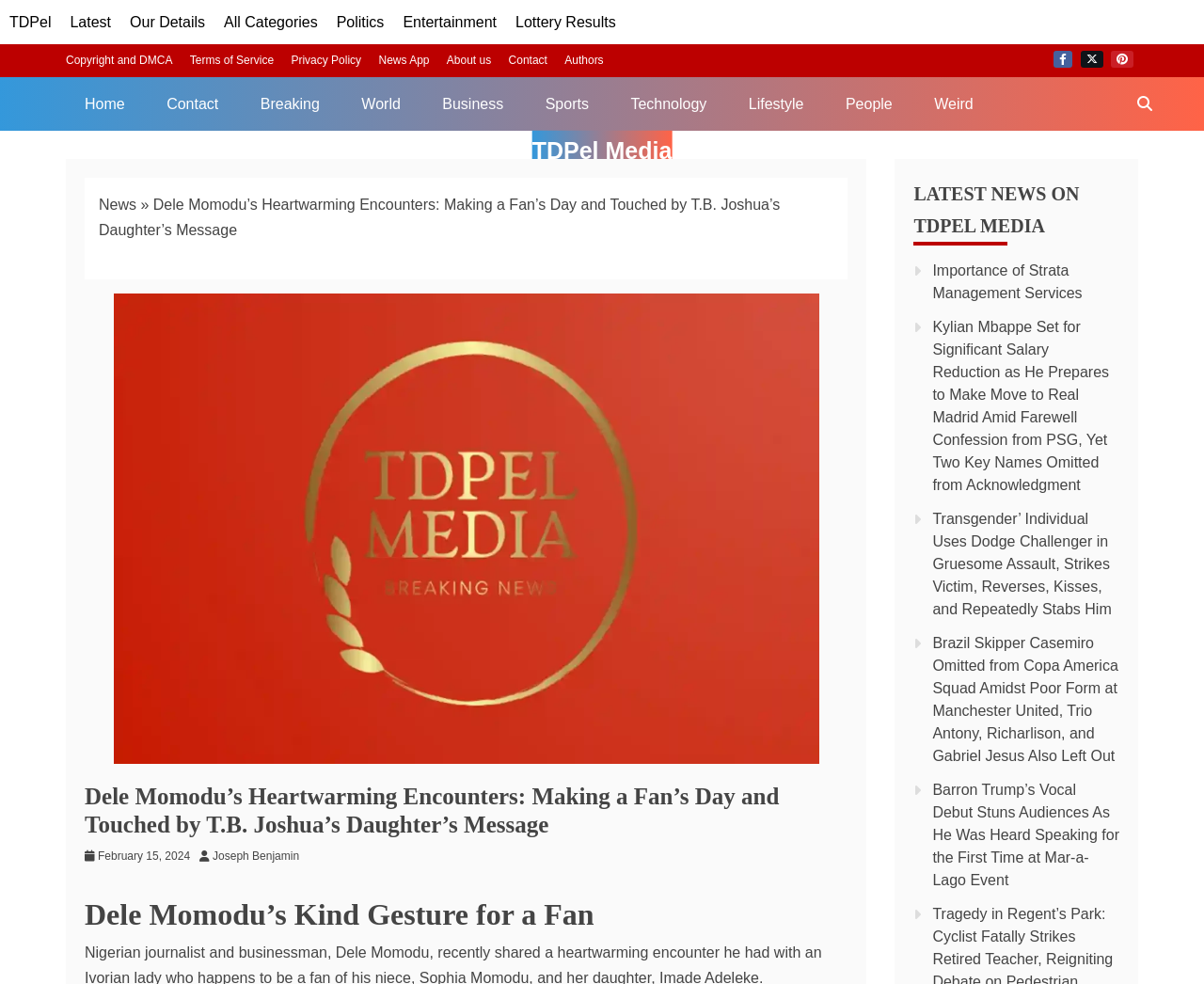Offer a meticulous caption that includes all visible features of the webpage.

This webpage appears to be a news article page from TDPel Media. At the top, there is a navigation bar with links to various categories such as Politics, Entertainment, and Sports. Below the navigation bar, there is a breadcrumbs section that shows the current article's title, "Dele Momodu’s Heartwarming Encounters: Making a Fan’s Day and Touched by T.B. Joshua’s Daughter’s Message".

The main content of the page is divided into two sections. On the left, there is a large image related to the article, and above it, there is a heading with the article's title. Below the image, there is a subheading "Dele Momodu’s Kind Gesture for a Fan". On the right, there is a list of latest news articles with titles and links.

At the top right corner, there are social media links to Facebook, Twitter, and Pinterest. Below the social media links, there is a search bar with a link to search TDPel Media. At the bottom of the page, there are links to various pages such as Copyright and DMCA, Terms of Service, and About us.

The article itself appears to be a heartwarming story about Dele Momodu's encounter with a fan, and it also mentions T.B. Joshua's daughter's message. The article is written by Joseph Benjamin and was published on February 15, 2024.